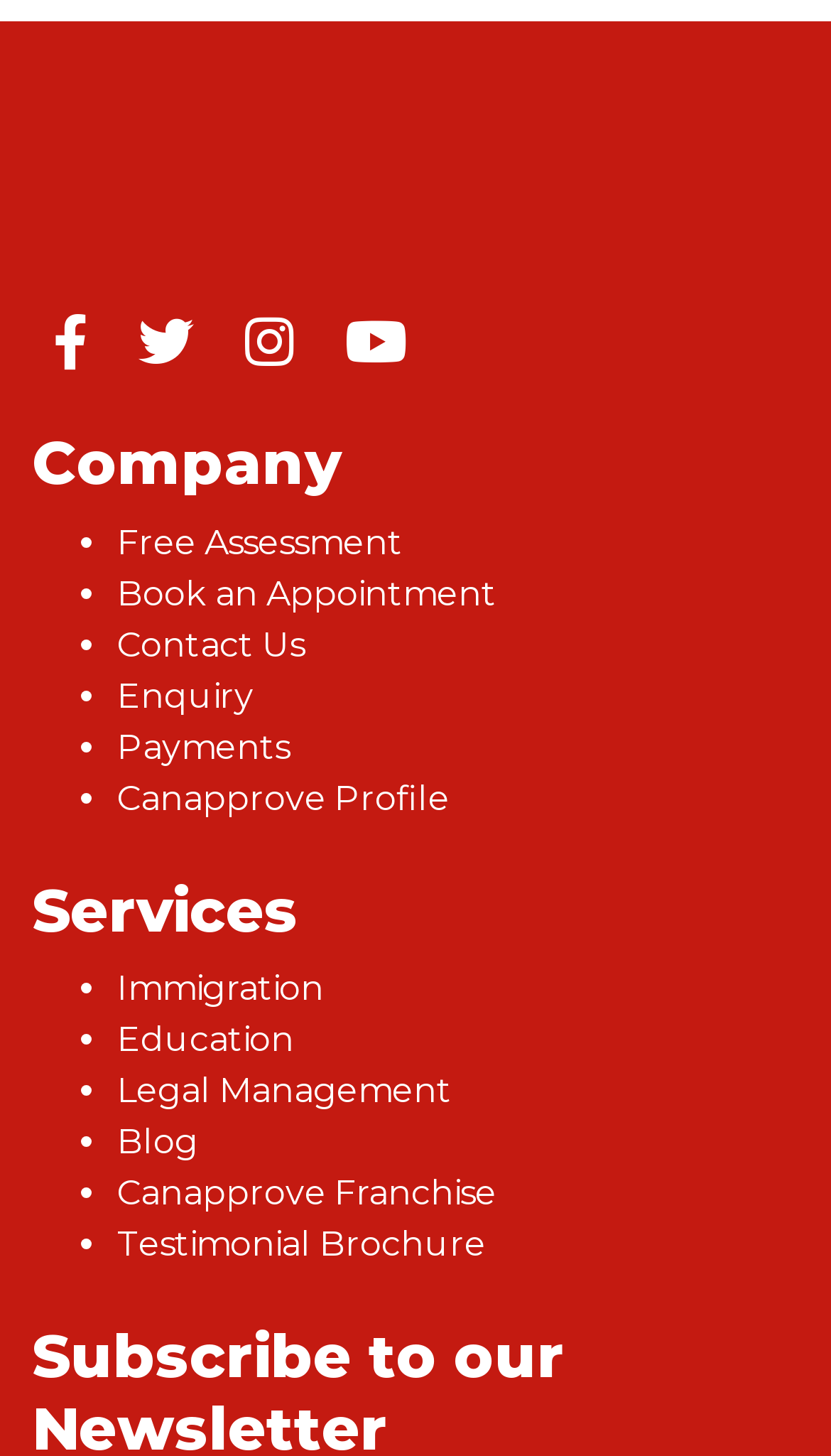Find the bounding box coordinates of the clickable area that will achieve the following instruction: "Read testimonials".

[0.141, 0.833, 0.585, 0.876]